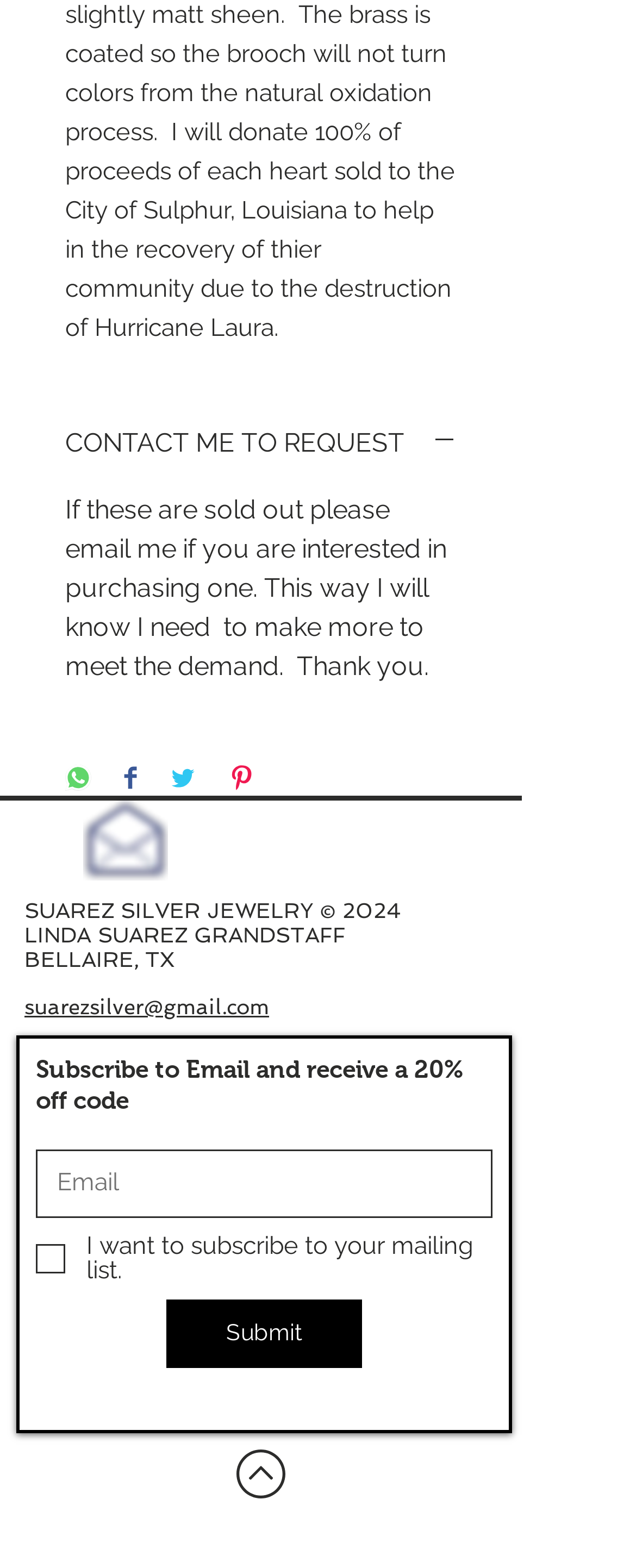Locate the bounding box coordinates of the area you need to click to fulfill this instruction: 'Click the 'CONTACT ME TO REQUEST' button'. The coordinates must be in the form of four float numbers ranging from 0 to 1: [left, top, right, bottom].

[0.103, 0.272, 0.718, 0.295]